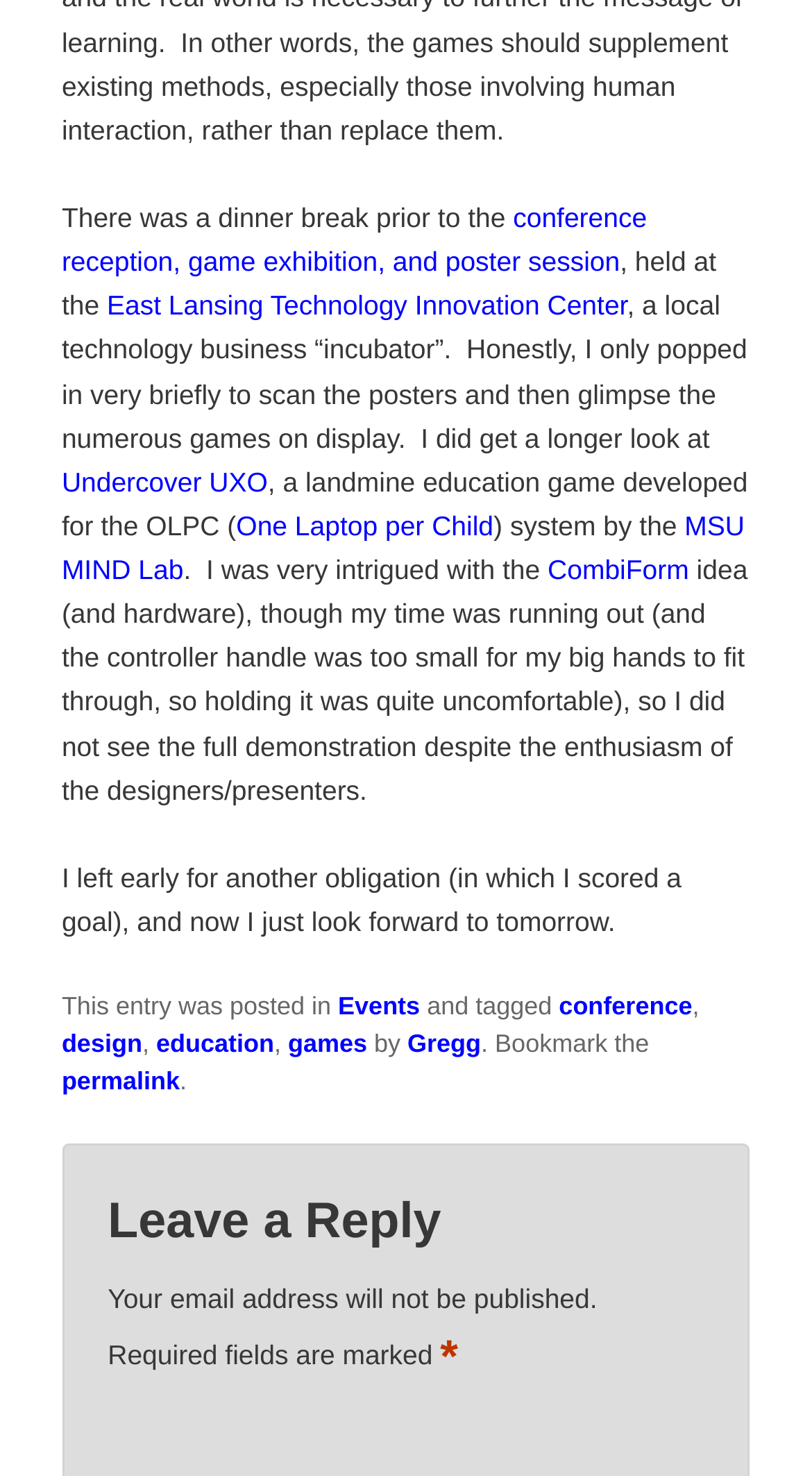What is the name of the landmine education game?
Using the visual information from the image, give a one-word or short-phrase answer.

Undercover UXO